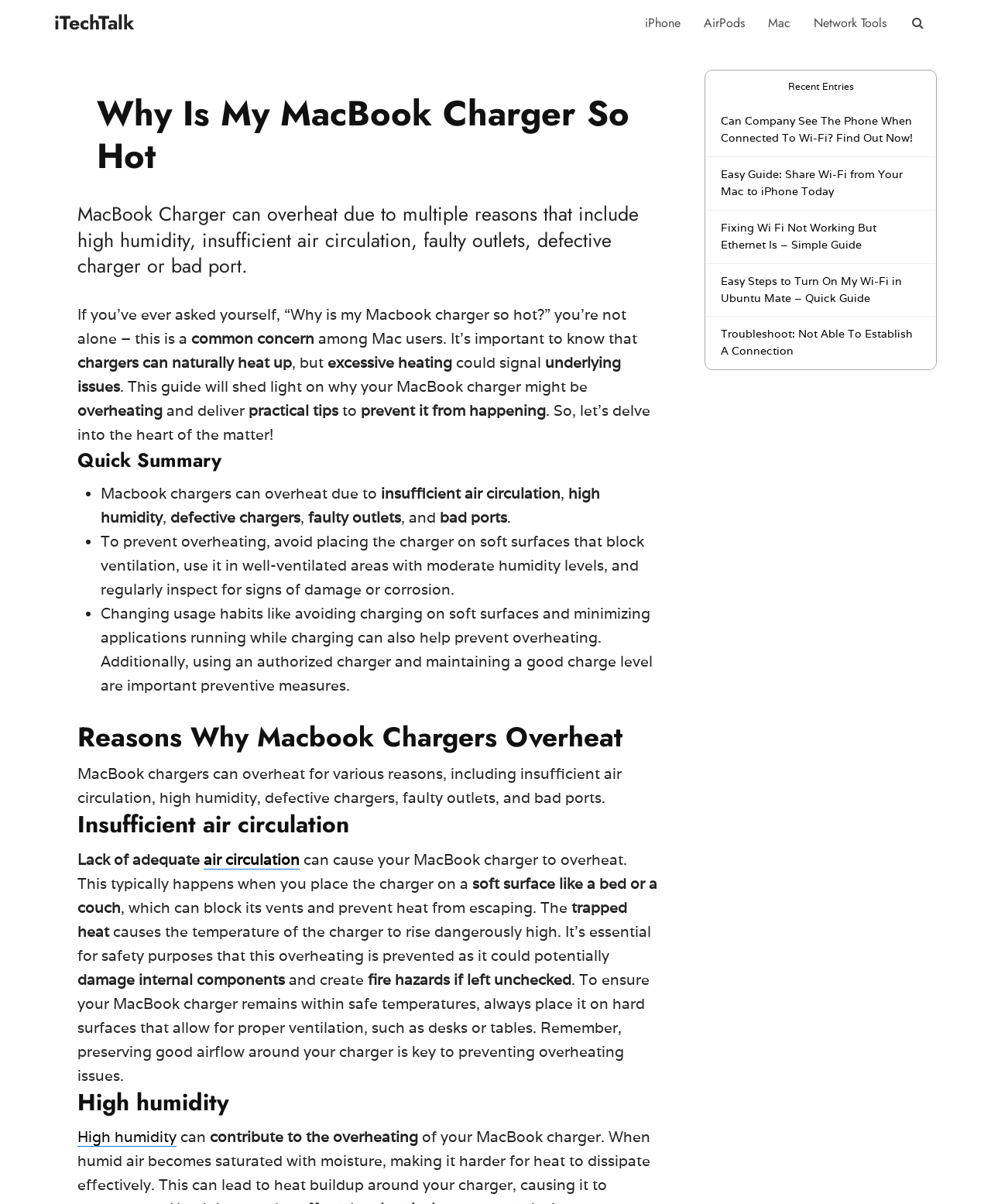Please determine the bounding box coordinates, formatted as (top-left x, top-left y, bottom-right x, bottom-right y), with all values as floating point numbers between 0 and 1. Identify the bounding box of the region described as: air circulation

[0.205, 0.706, 0.302, 0.722]